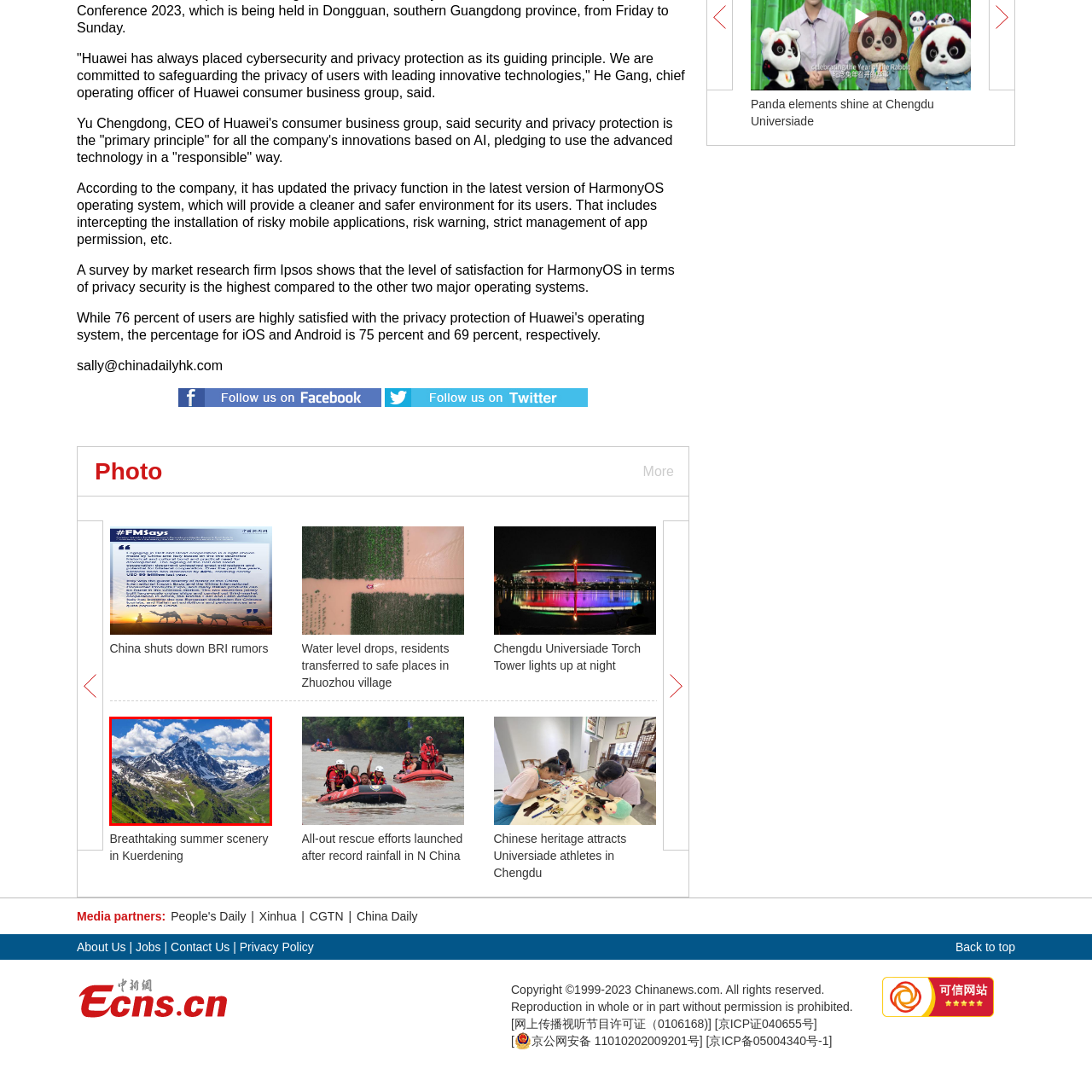What is the atmosphere of the environment depicted?
Direct your attention to the image marked by the red bounding box and answer the question with a single word or phrase.

Tranquil